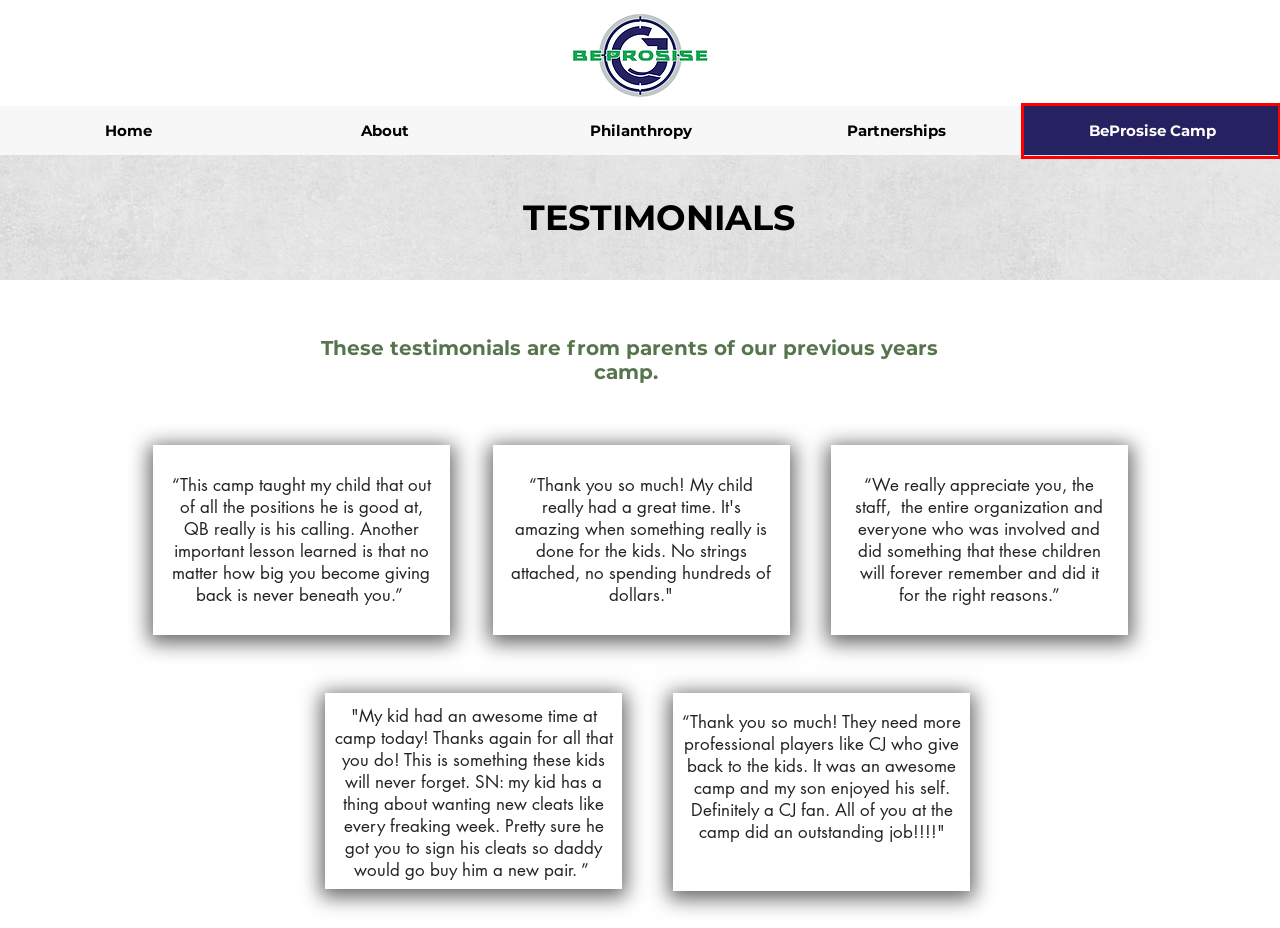You have been given a screenshot of a webpage with a red bounding box around a UI element. Select the most appropriate webpage description for the new webpage that appears after clicking the element within the red bounding box. The choices are:
A. CJ Prosise | Beprosise | BPSSA 2019
B. CJ Prosise | Beprosise  | Partneships
C. CJ Prosise | Beprosise | Home
D. CJ Prosise | Beprosise | About the Founder
E. Terms and Conditions | beprosiseweb
F. Disclaimer | beprosiseweb
G. Philanthropy | beprosiseweb
H. Privacy Notice | beprosiseweb

A